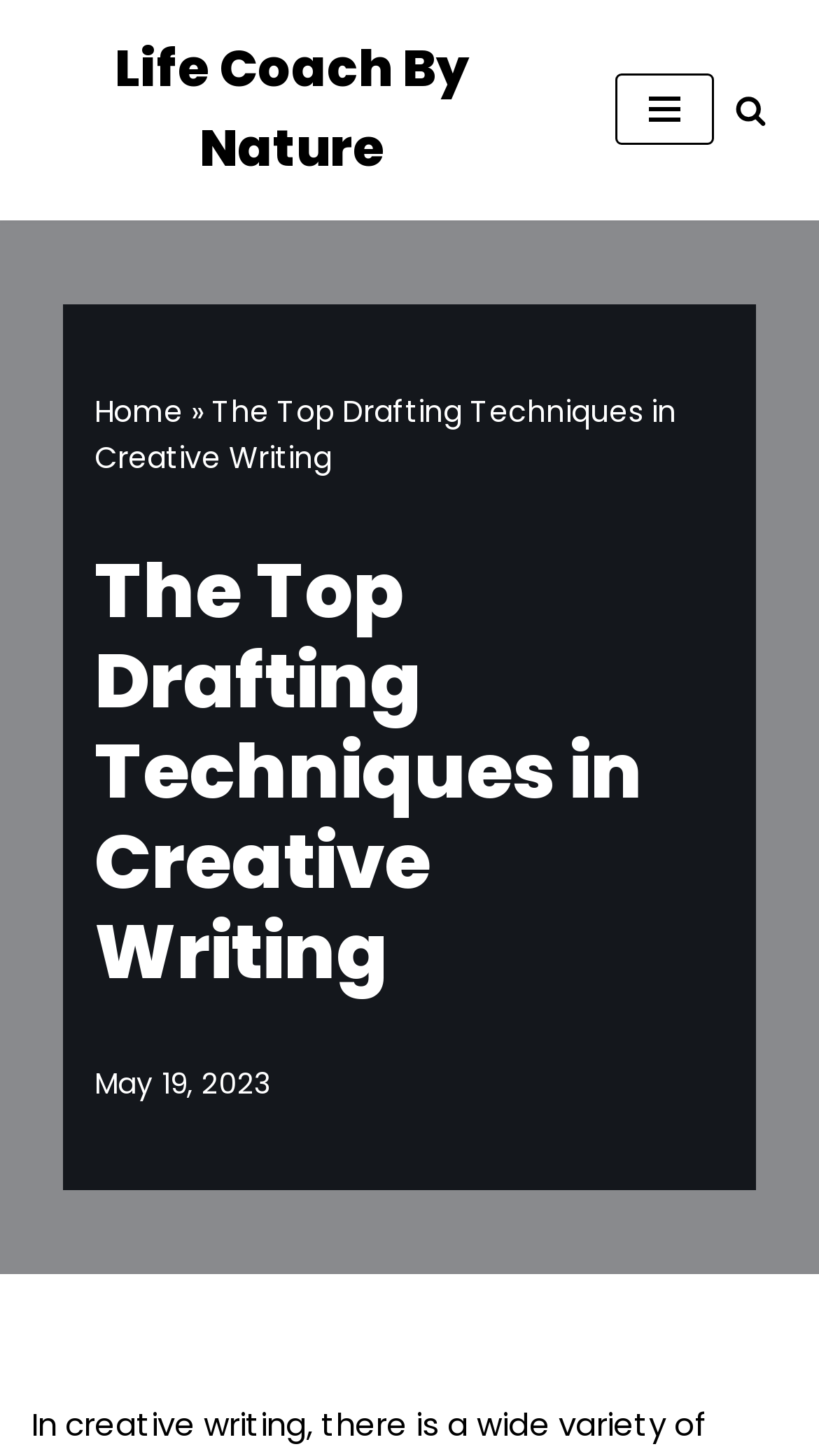What is the purpose of the button on the top right?
Using the image, give a concise answer in the form of a single word or short phrase.

Navigation Menu